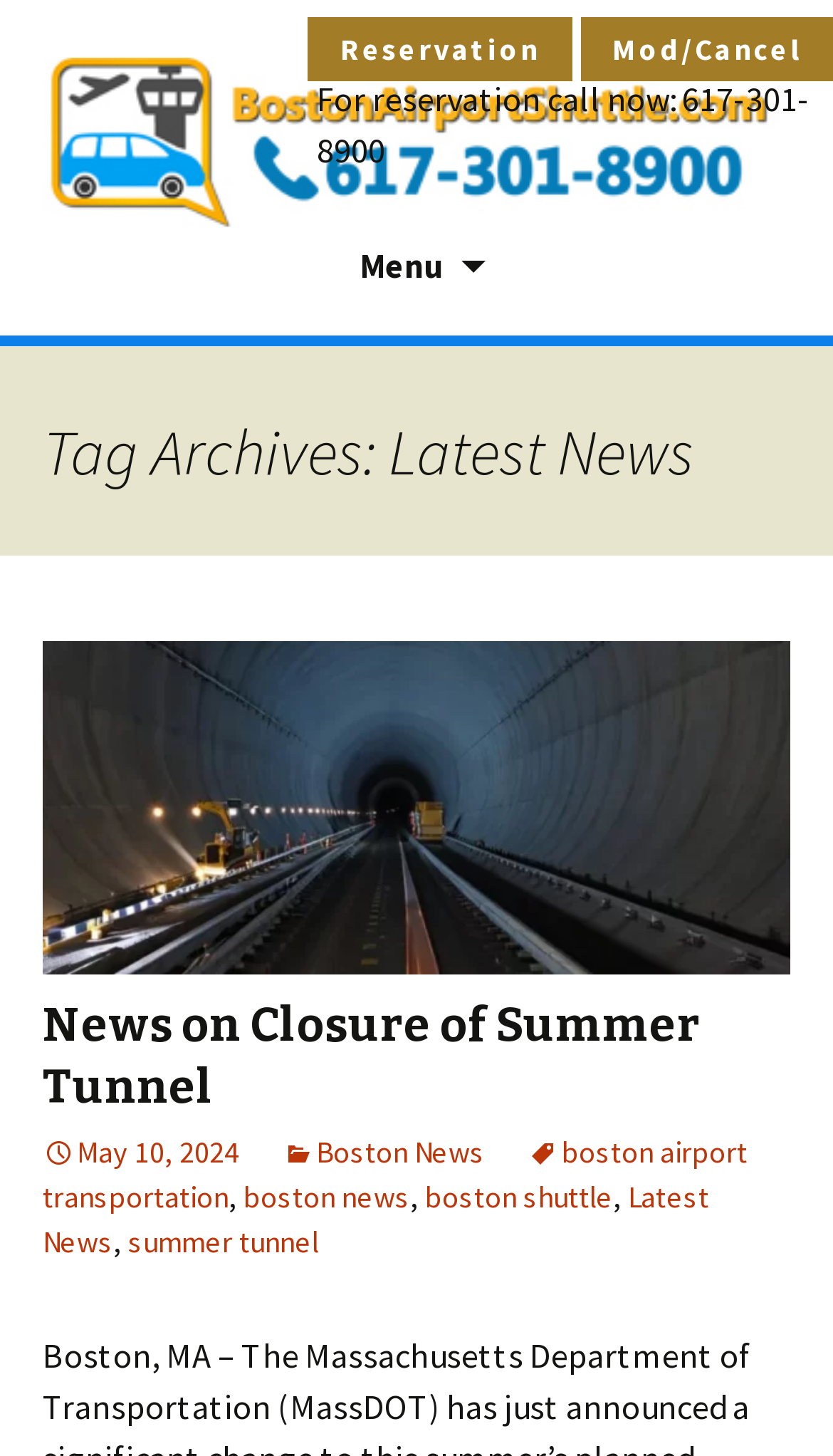Respond concisely with one word or phrase to the following query:
What is the date of the news article?

May 10, 2024